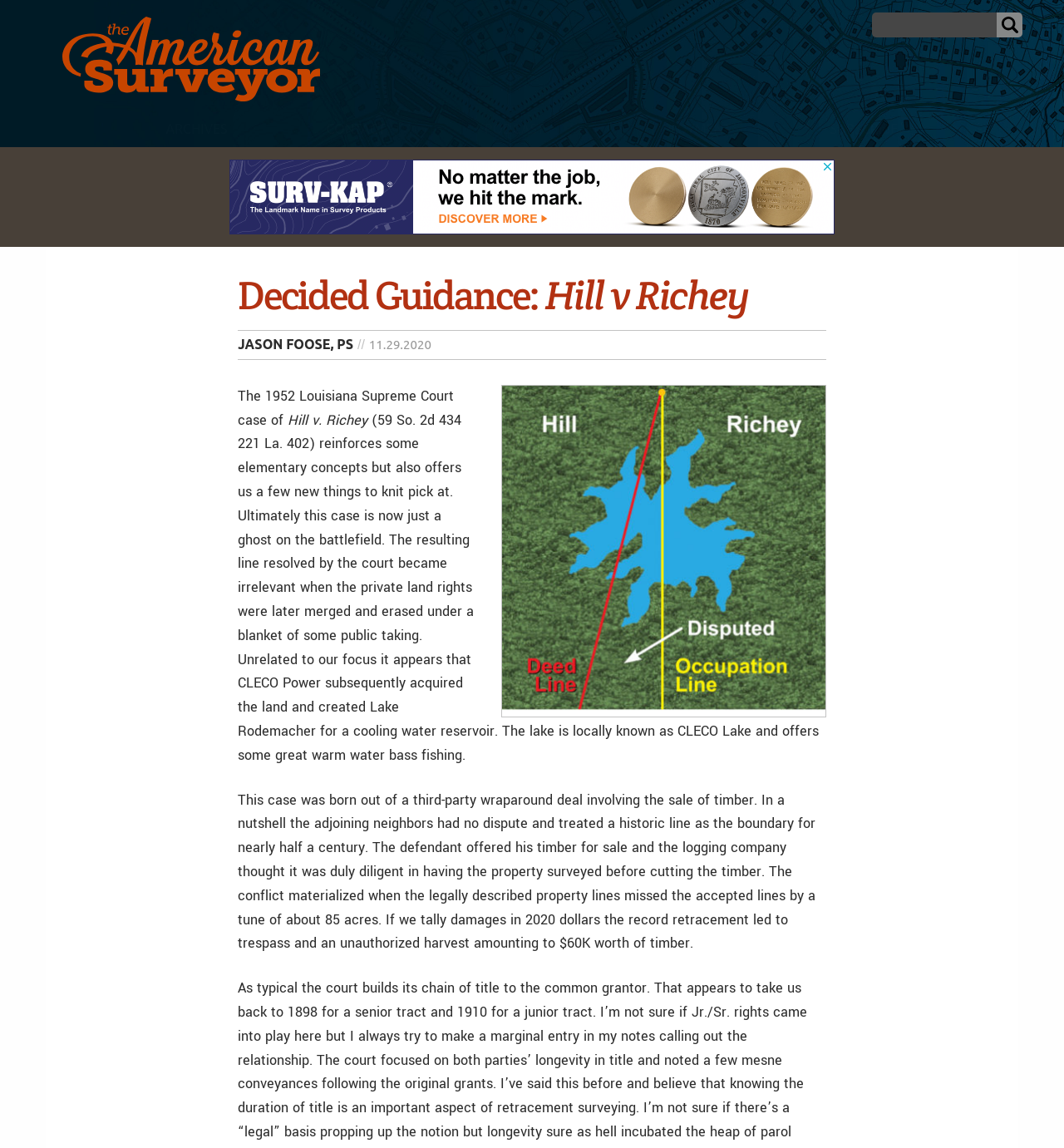What was the defendant's action that led to the conflict?
Answer the question with as much detail as possible.

The webpage explains that the defendant offered his timber for sale, and the logging company thought it was duly diligent in having the property surveyed before cutting the timber, which led to the conflict.